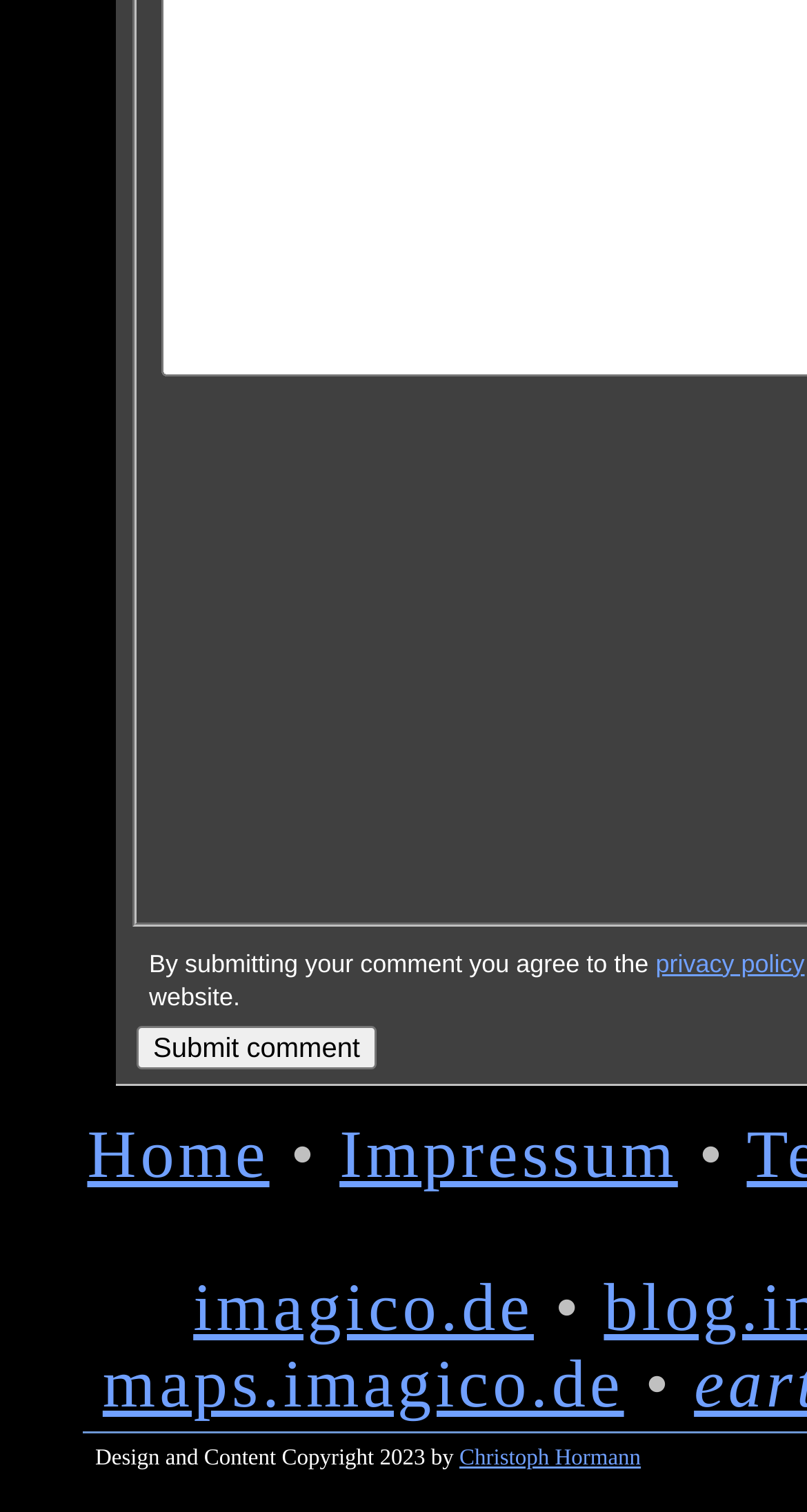What is the purpose of submitting a comment?
Give a single word or phrase answer based on the content of the image.

Agree to privacy policy